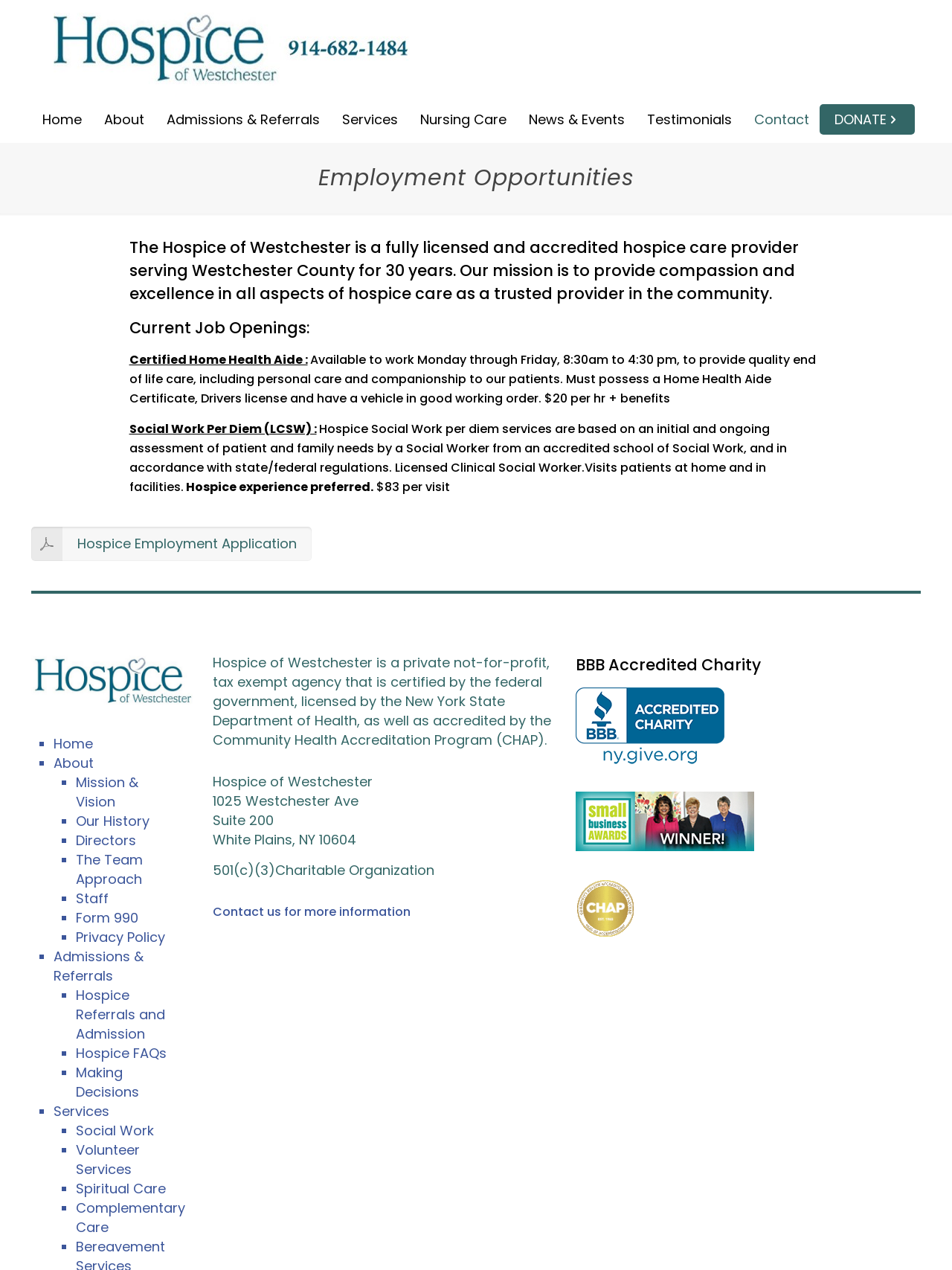Find the bounding box coordinates for the area that must be clicked to perform this action: "Apply for the 'Certified Home Health Aide' job".

[0.136, 0.276, 0.864, 0.321]